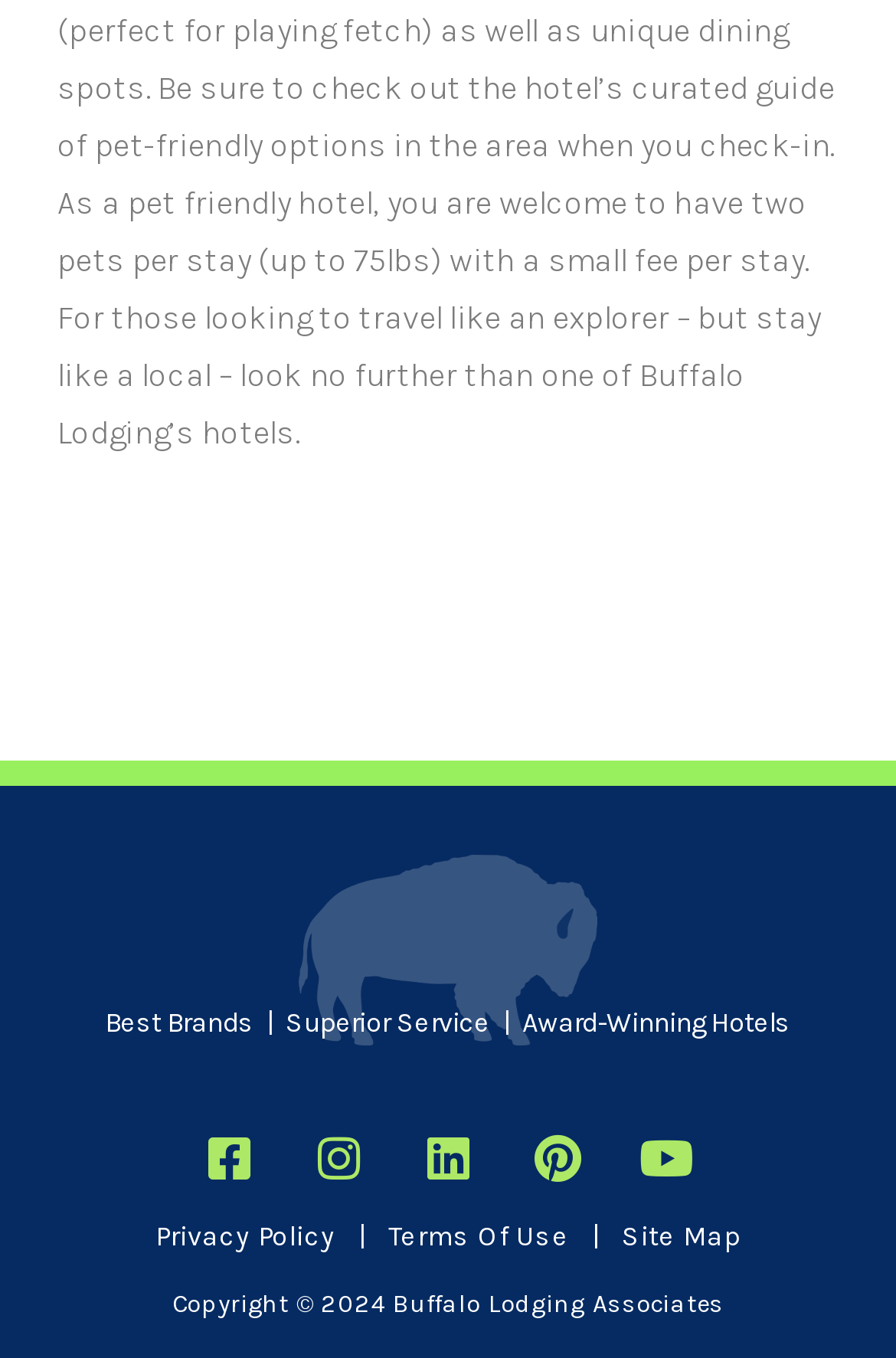Mark the bounding box of the element that matches the following description: "Hub Software Database".

None